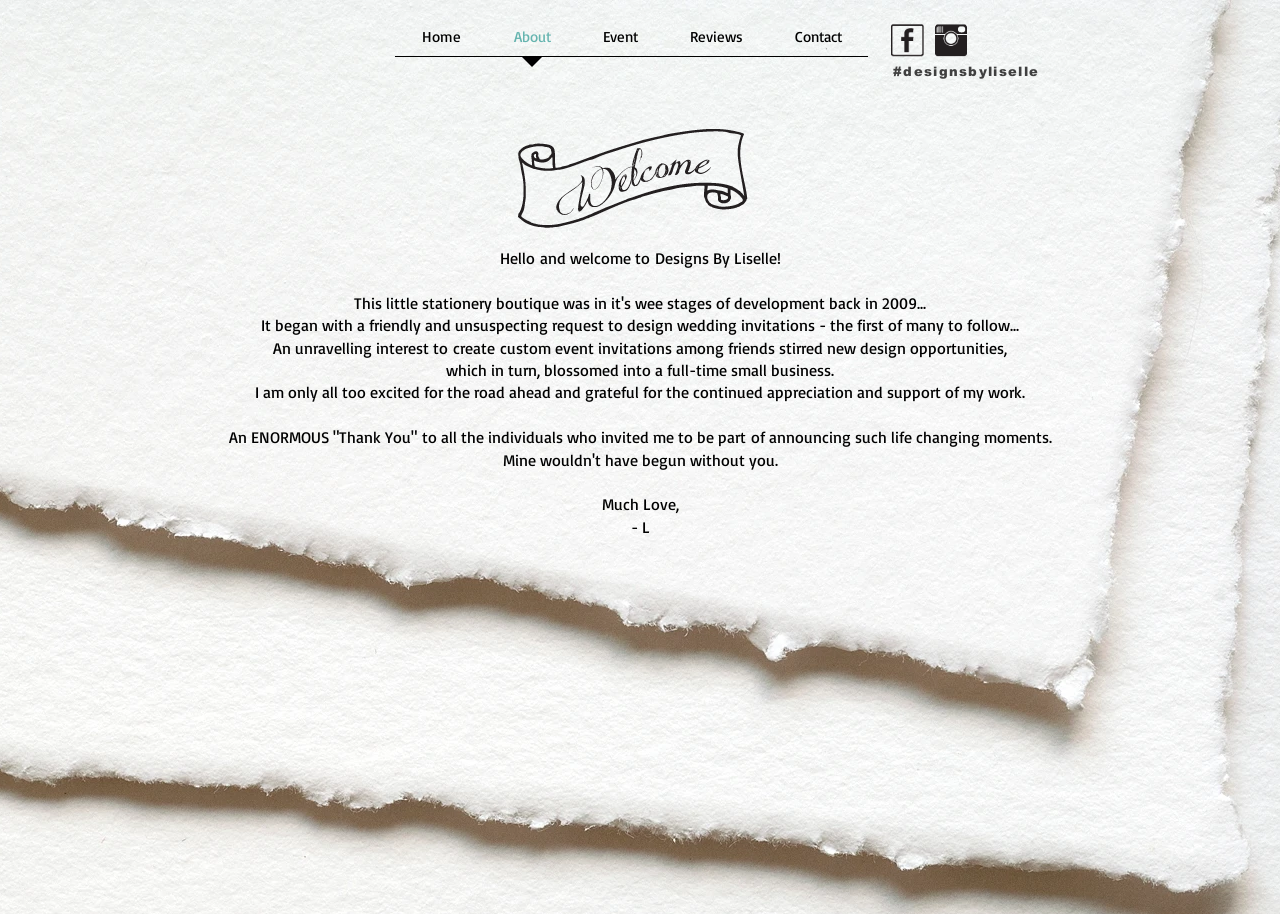Generate an in-depth caption that captures all aspects of the webpage.

This webpage is about Liselle Bloxam, a designer, and her business, Designs By Liselle. At the top, there is a navigation menu with five links: Home, About, Event, Reviews, and Contact. Below the navigation menu, there are two social media links. 

The main content of the page is divided into several sections. At the top, there is a heading that reads "#designsbyliselle". Below the heading, there is a brief introduction that welcomes visitors to Designs By Liselle. 

The next section tells the story of how Liselle's design business began, starting with a request to design wedding invitations, which led to more design opportunities and eventually turned into a full-time small business. 

The following sections express Liselle's gratitude to her clients and appreciation for their support. The page ends with a closing message, "Much Love," and a signature, "- L".